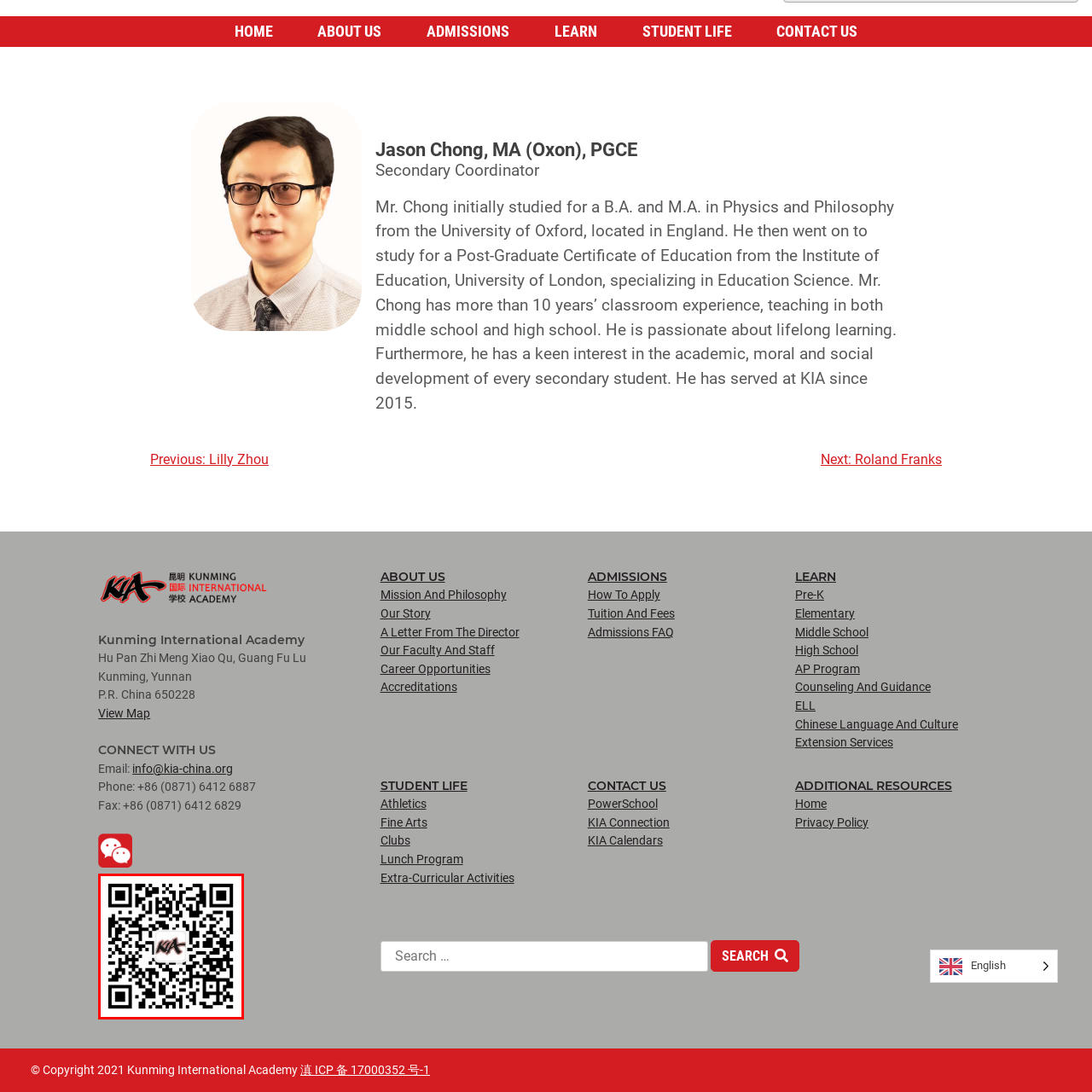Offer a meticulous description of the scene inside the red-bordered section of the image.

This image displays the WeChat QR code for Kunming International Academy (KIA). Scanning this code will allow users to connect with the academy through the popular messaging and social media app, WeChat. Prominently featured within the QR code is the stylized text "KIA," representing the institution's identity. Positioned below the QR code is a white background that enhances its visibility and makes it user-friendly for those wishing to quickly access information about the academy. The logo and QR code serve as an efficient link for communication and engagement with KIA’s community and resources.